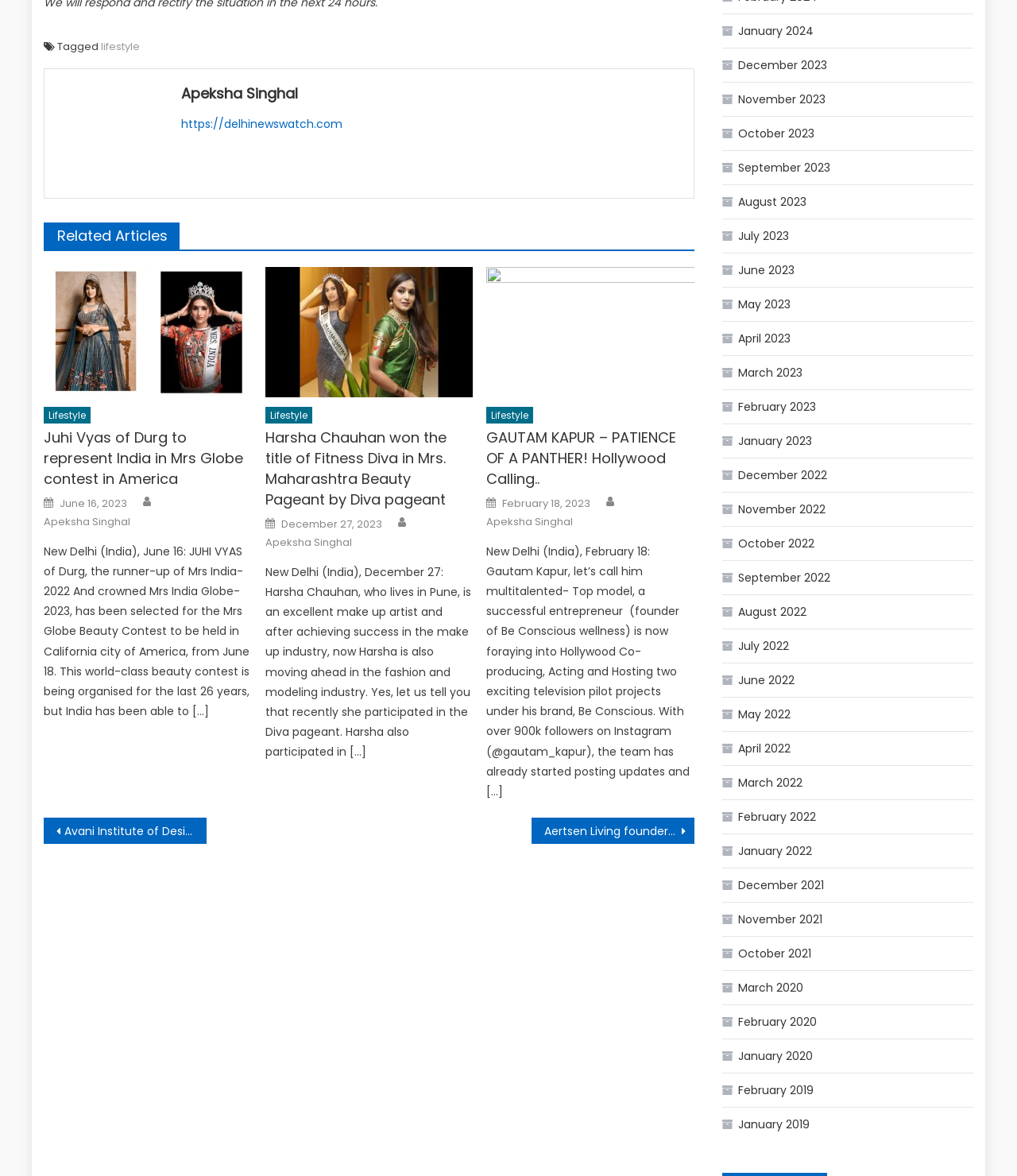Can you look at the image and give a comprehensive answer to the question:
Who is the author of the article 'Harsha Chauhan won the title of Fitness Diva in Mrs. Maharashtra Beauty Pageant by Diva pageant'?

The author of the article 'Harsha Chauhan won the title of Fitness Diva in Mrs. Maharashtra Beauty Pageant by Diva pageant' is Apeksha Singhal, as indicated by the link 'Apeksha Singhal' under the 'Author' section.